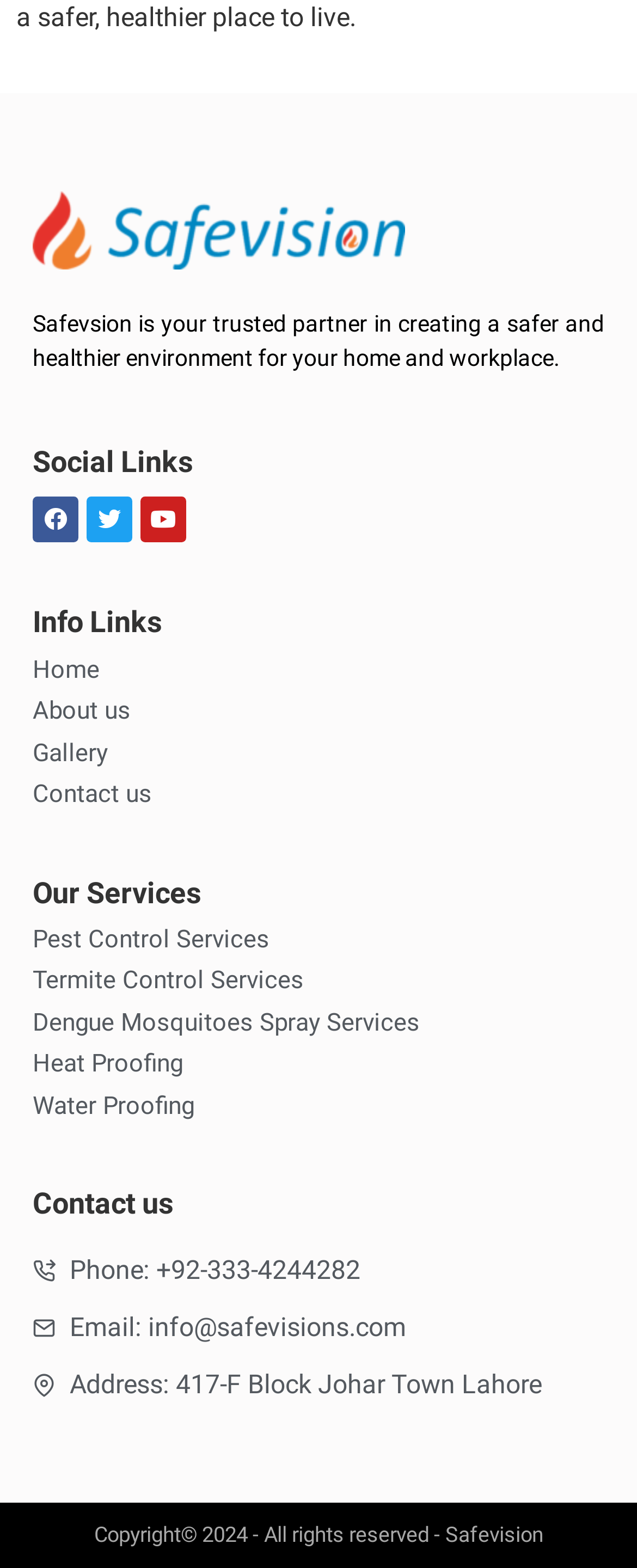Please identify the bounding box coordinates of the region to click in order to complete the task: "Contact us via phone". The coordinates must be four float numbers between 0 and 1, specified as [left, top, right, bottom].

[0.109, 0.8, 0.565, 0.82]